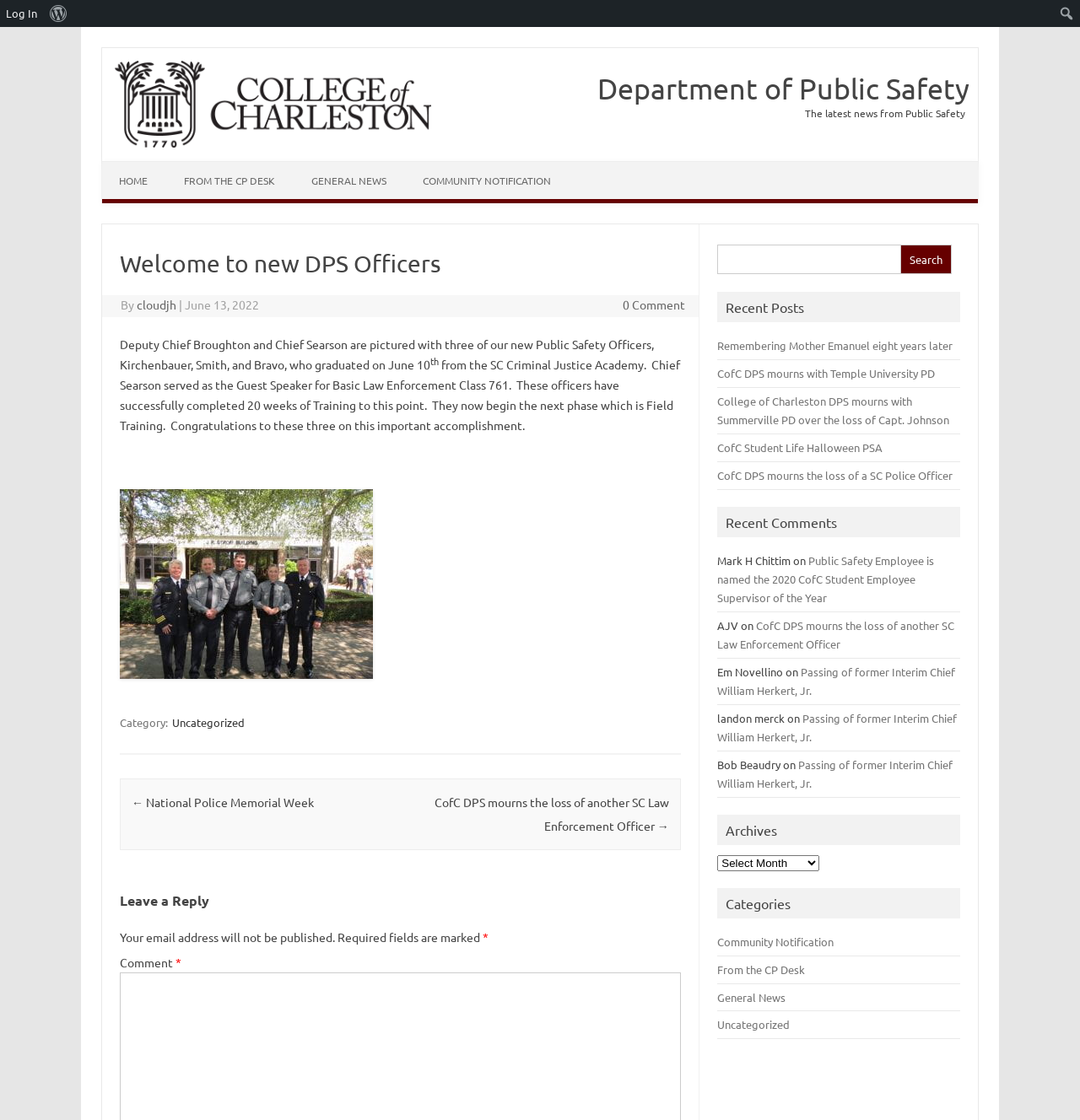Can you specify the bounding box coordinates of the area that needs to be clicked to fulfill the following instruction: "View the 'FROM THE CP DESK' page"?

[0.155, 0.145, 0.27, 0.178]